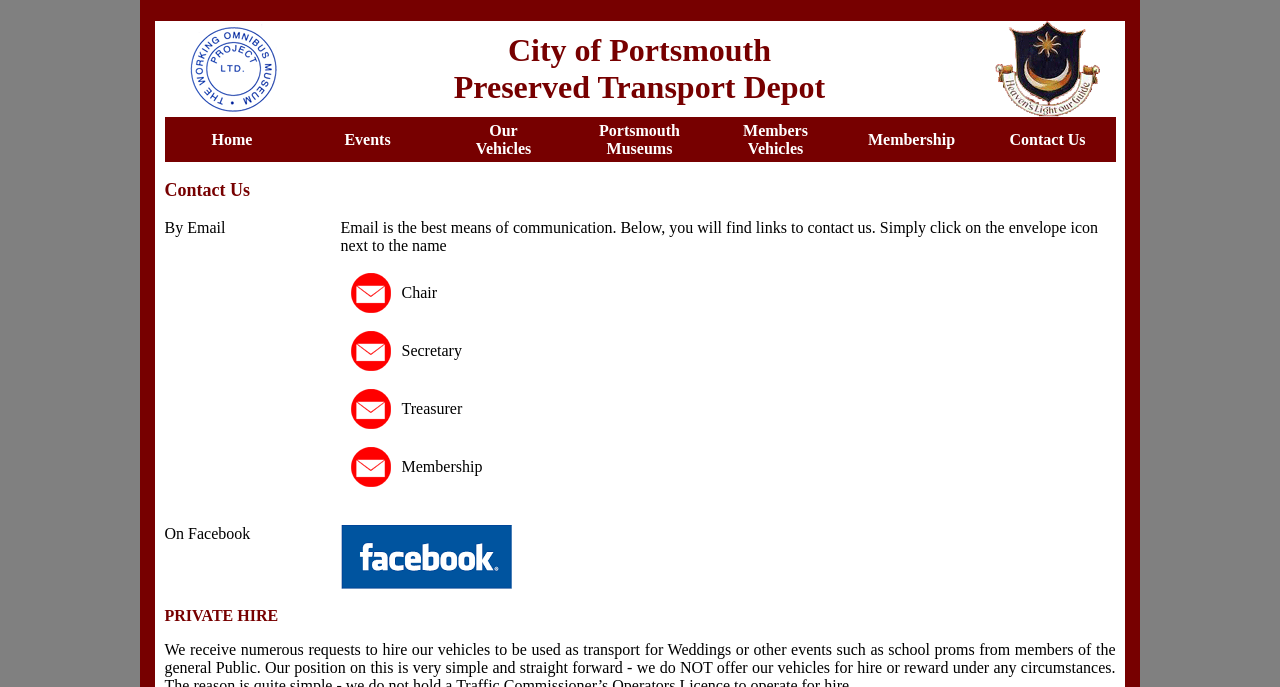Please specify the bounding box coordinates of the clickable region to carry out the following instruction: "Click Contact Us". The coordinates should be four float numbers between 0 and 1, in the format [left, top, right, bottom].

[0.789, 0.19, 0.848, 0.215]